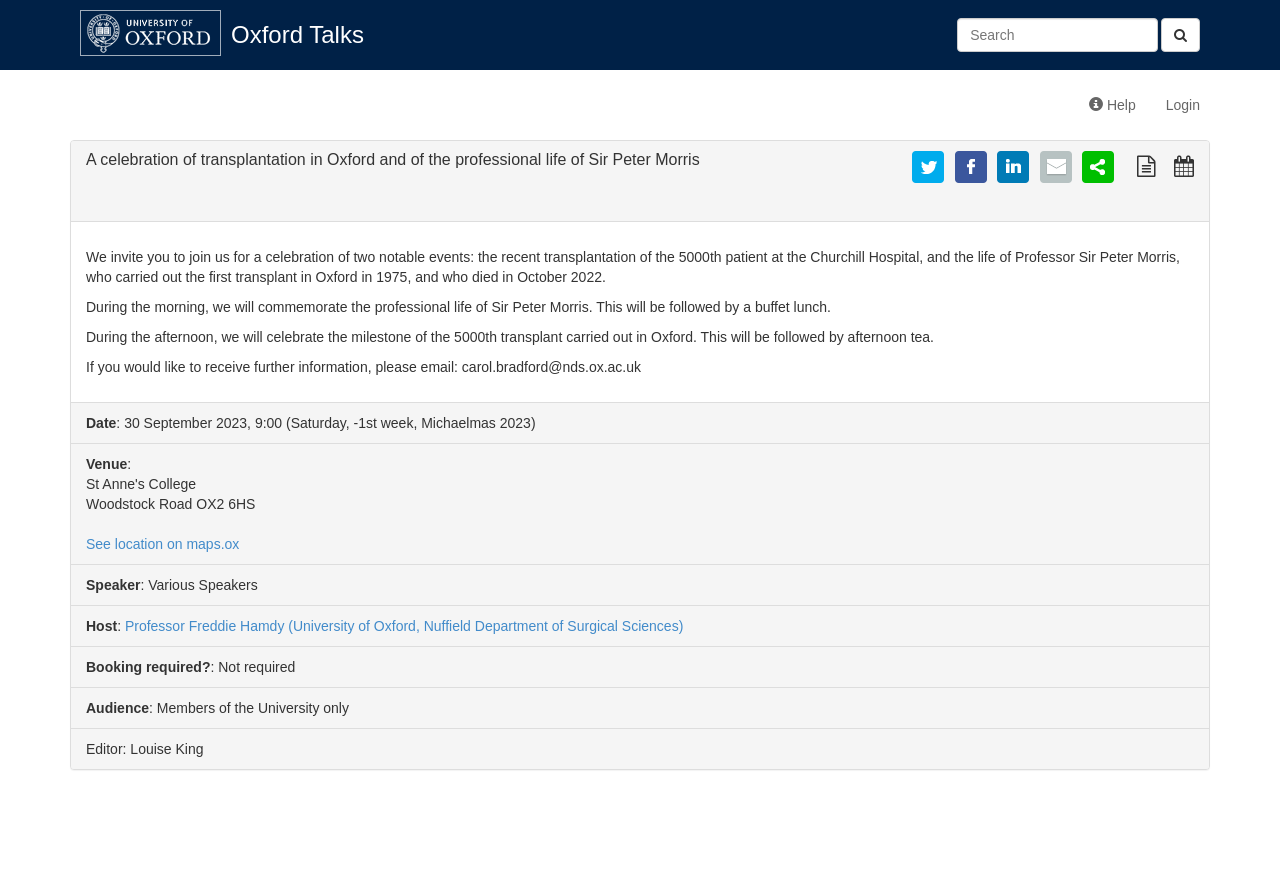What is the venue of the event?
Refer to the image and give a detailed answer to the query.

The venue of the event is mentioned in the webpage as 'Woodstock Road OX2 6HS', which is also linked to a map location.